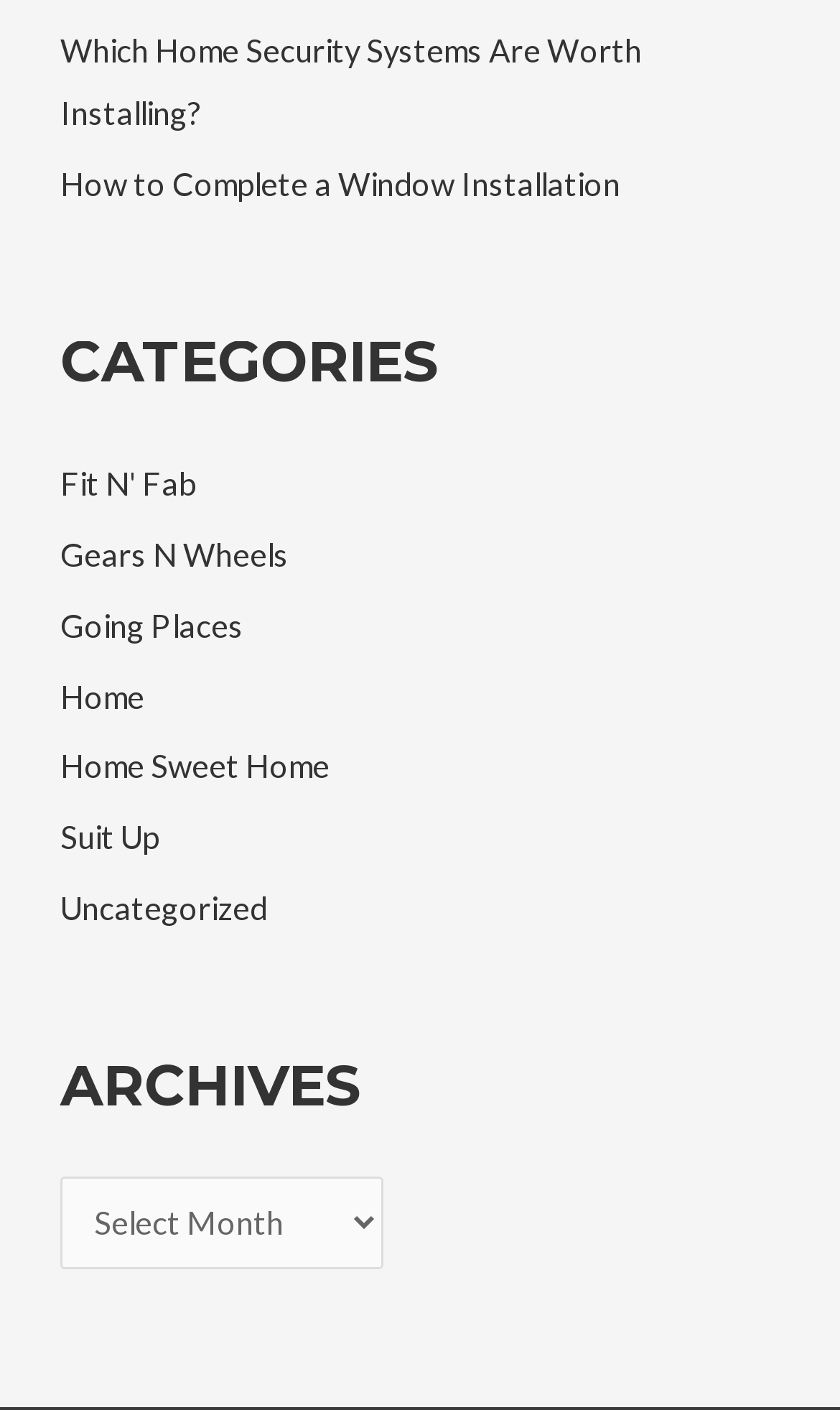Give a concise answer of one word or phrase to the question: 
What is the last archive listed?

Archives